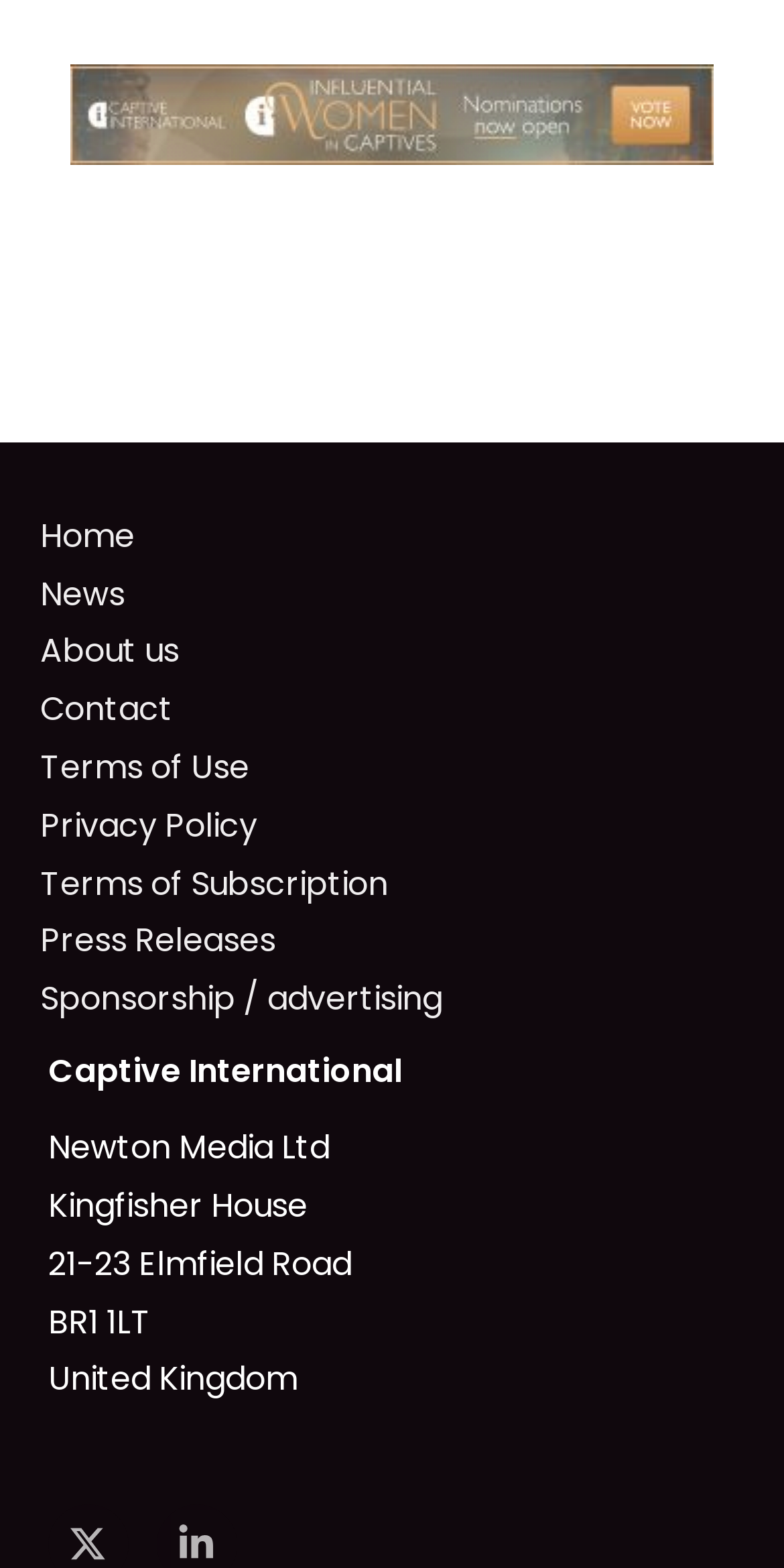Refer to the image and provide an in-depth answer to the question:
What is the country mentioned in the footer?

I looked at the static text elements in the footer section and found the country 'United Kingdom' mentioned.